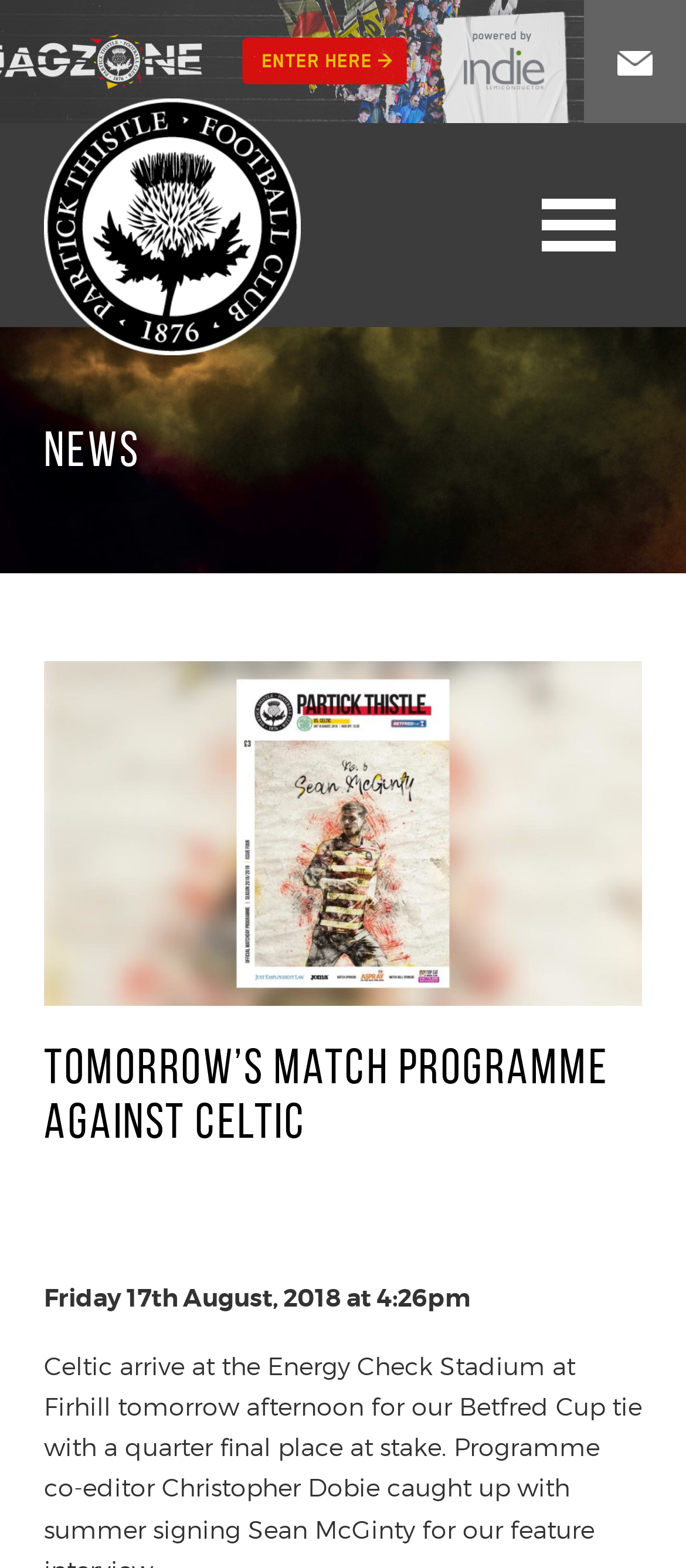What is the logo of the football club?
Using the image as a reference, deliver a detailed and thorough answer to the question.

I inferred this by looking at the image with the description 'Partick Thistle FC logo' which is located at the top left corner of the webpage, indicating that it is the logo of the football club.